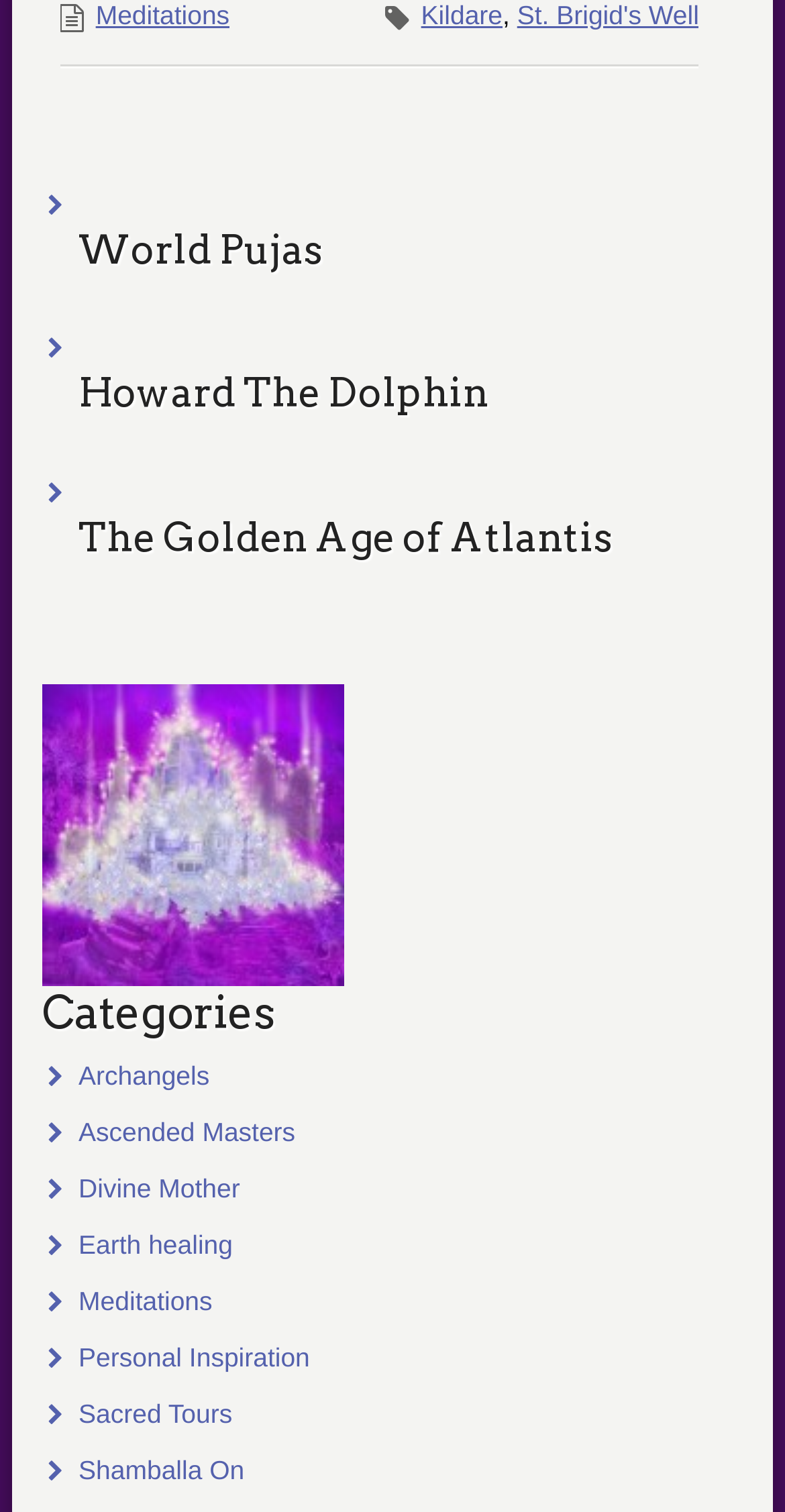Use a single word or phrase to answer the following:
What is the first link on the webpage?

World Pujas